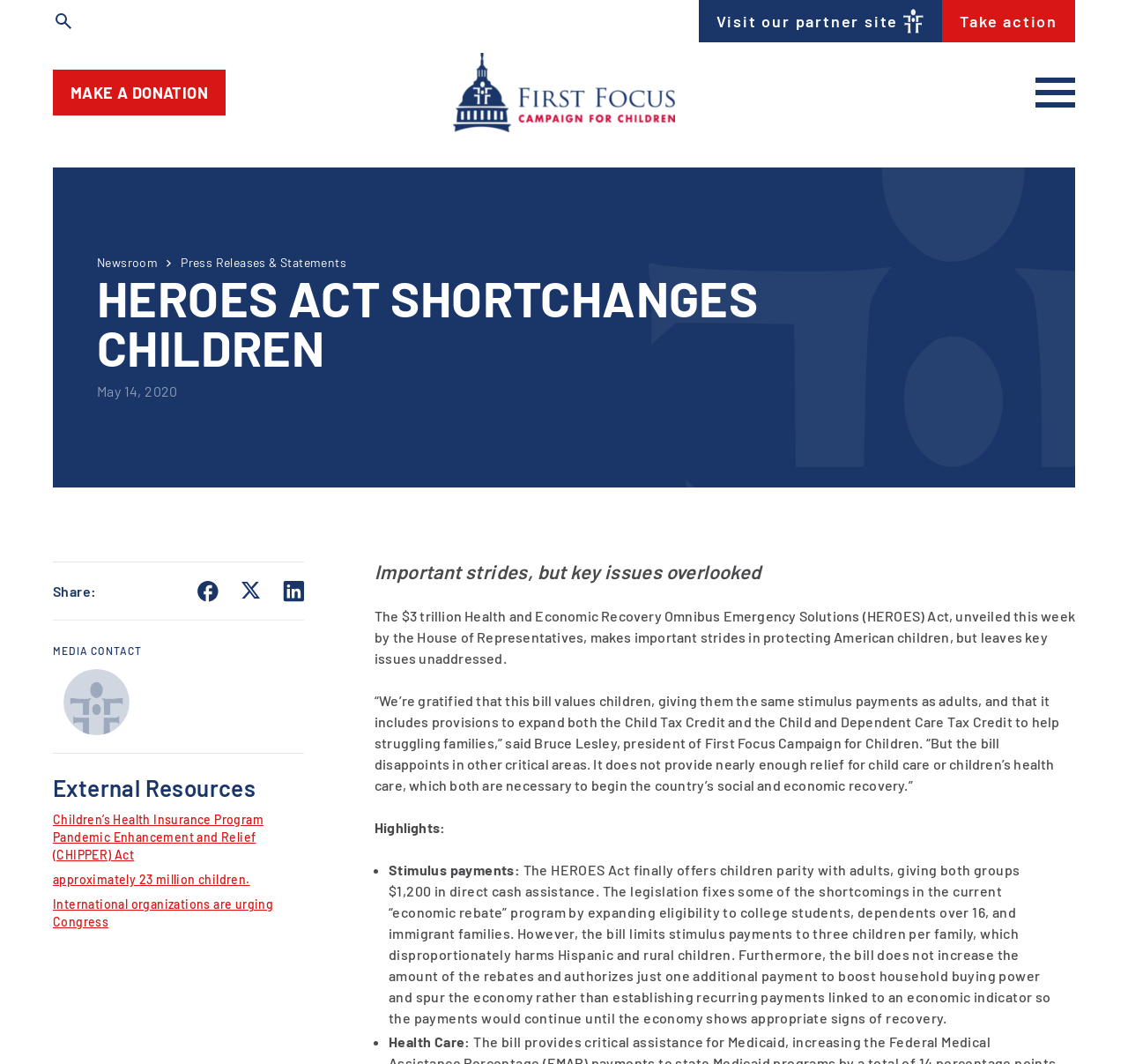Summarize the webpage with intricate details.

The webpage is about the HEROES Act and its impact on children. At the top left corner, there is a search bar and two buttons, one with an image. On the top right corner, there is a navigation header with two links: "Visit our partner site" and "Take action". Below the navigation header, there is a prominent link to "MAKE A DONATION" and a link to "Campaign For Children" with an image.

On the left side of the page, there is a section with links to "Newsroom", "Press Releases & Statements", and a time stamp "May 14, 2020". Below this section, there are social media sharing links and a "MEDIA CONTACT" link.

The main content of the page is divided into two sections. The first section has a heading "HEROES ACT SHORTCHANGES CHILDREN" and a subheading "Important strides, but key issues overlooked". The text describes the HEROES Act and its provisions for children, including stimulus payments and health care. The text also quotes Bruce Lesley, president of First Focus Campaign for Children, expressing both gratitude and disappointment with the bill.

The second section has a heading "Highlights:" and lists several points, including stimulus payments and health care, with detailed descriptions of each point. The text also mentions the limitations and shortcomings of the bill, such as the limit on stimulus payments to three children per family and the lack of increase in the amount of rebates.

At the bottom of the page, there are links to external resources, including the Children’s Health Insurance Program Pandemic Enhancement and Relief (CHIPPER) Act and international organizations urging Congress to take action.